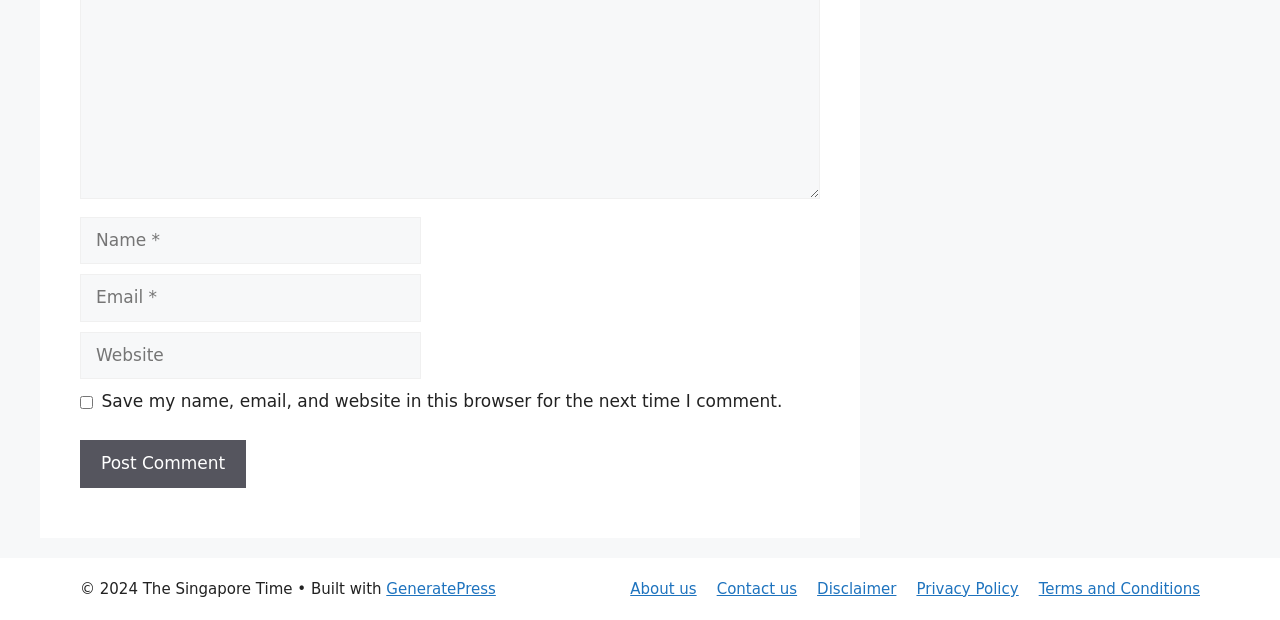Using the provided element description: "GeneratePress", identify the bounding box coordinates. The coordinates should be four floats between 0 and 1 in the order [left, top, right, bottom].

[0.302, 0.935, 0.387, 0.964]